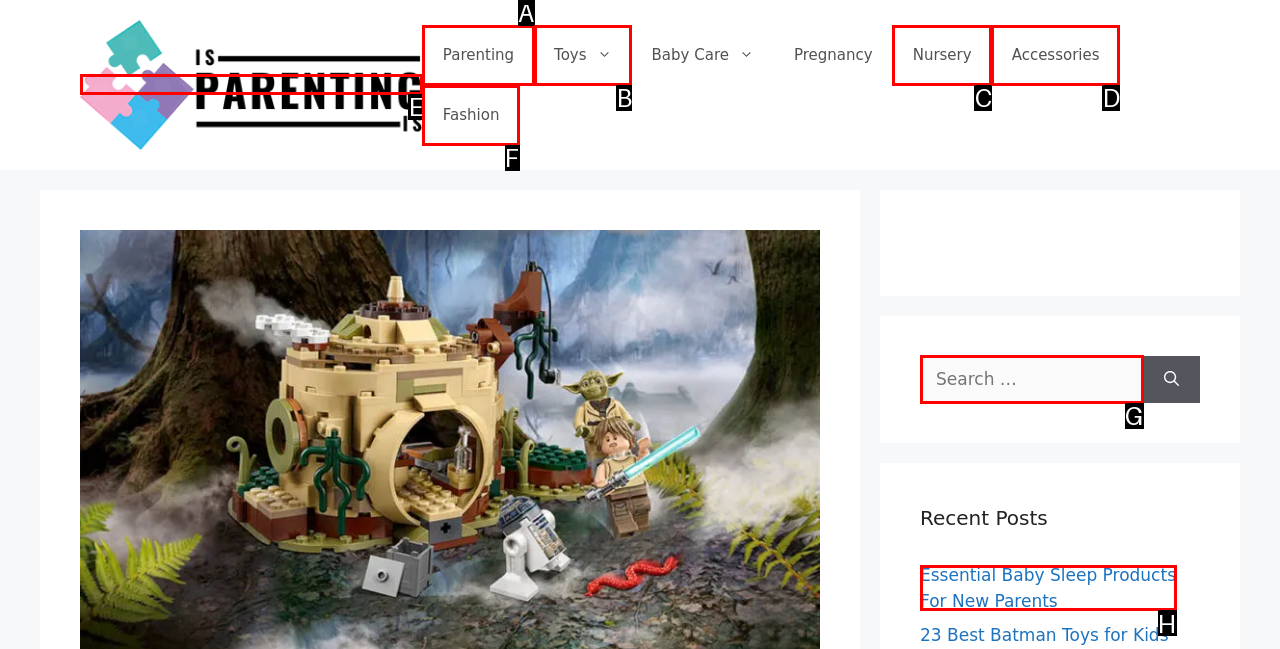Which UI element matches this description: Toys?
Reply with the letter of the correct option directly.

B